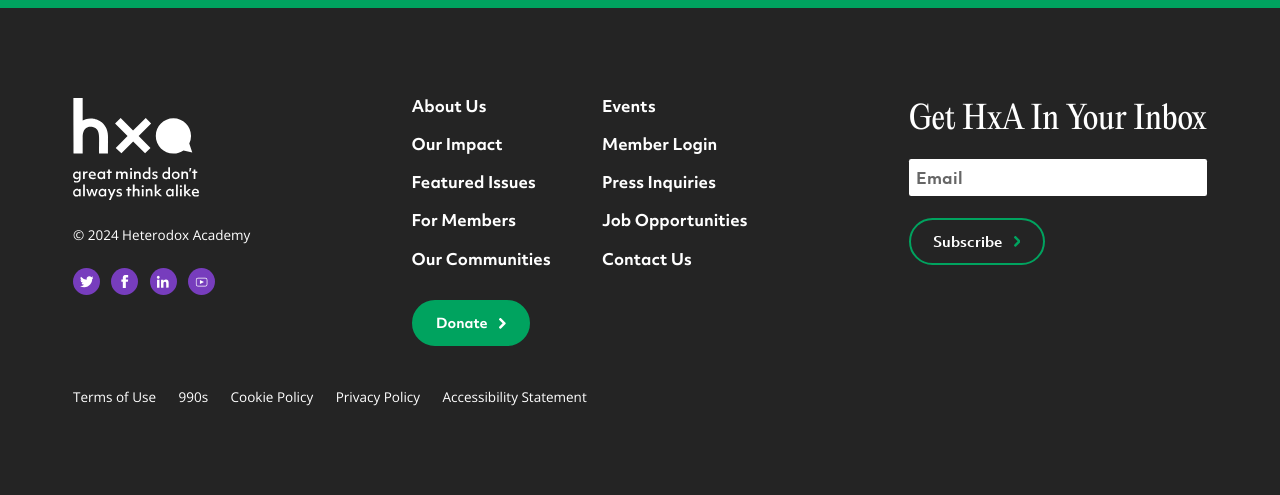Determine the bounding box coordinates of the UI element described by: "Our Communities".

[0.322, 0.498, 0.43, 0.545]